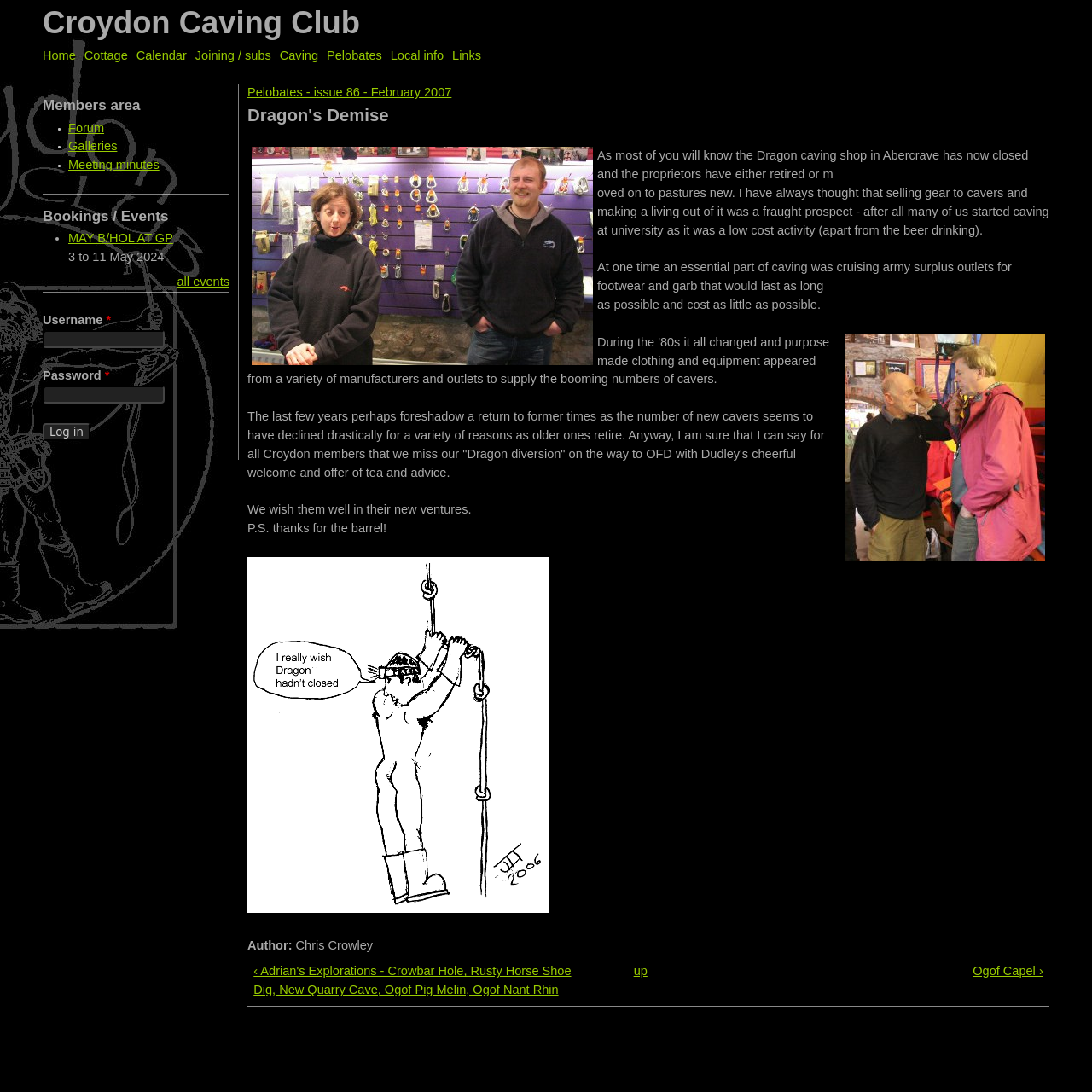Please find and report the bounding box coordinates of the element to click in order to perform the following action: "Click the 'Home' link". The coordinates should be expressed as four float numbers between 0 and 1, in the format [left, top, right, bottom].

[0.039, 0.044, 0.069, 0.057]